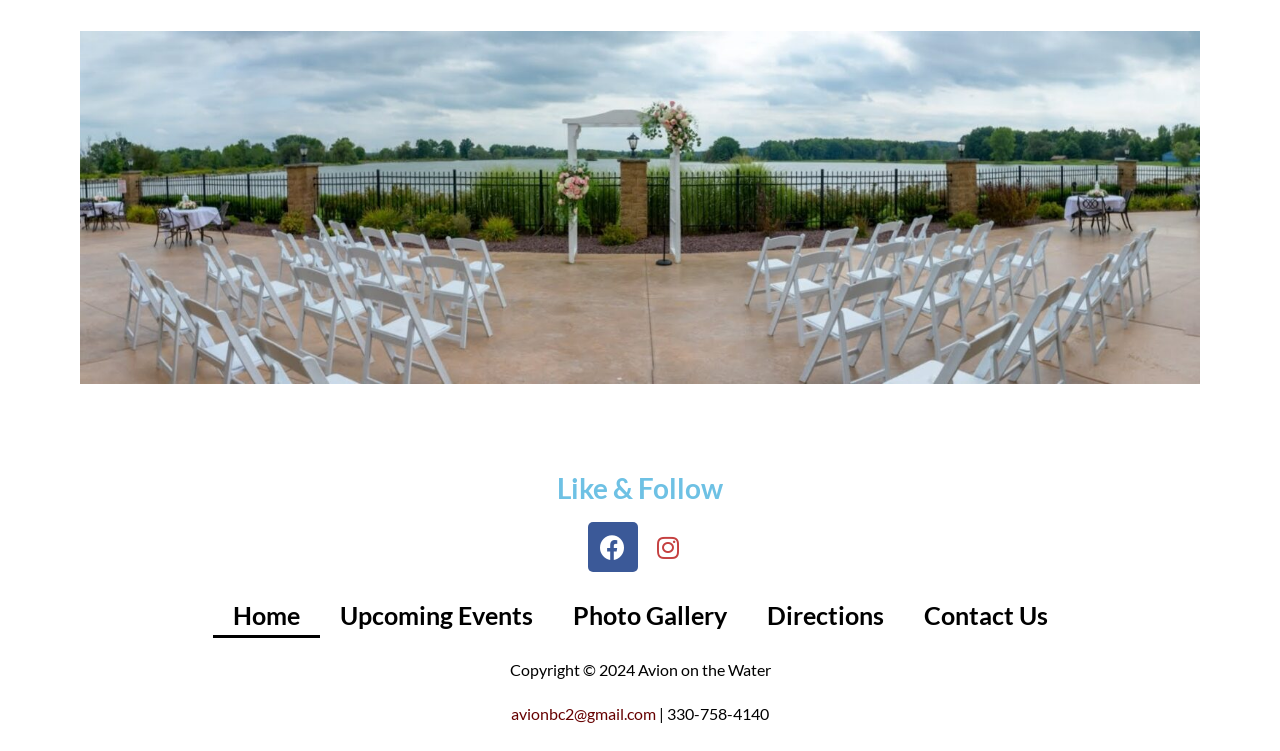What is the name of the Facebook page?
Look at the image and answer the question using a single word or phrase.

Avion on the Water